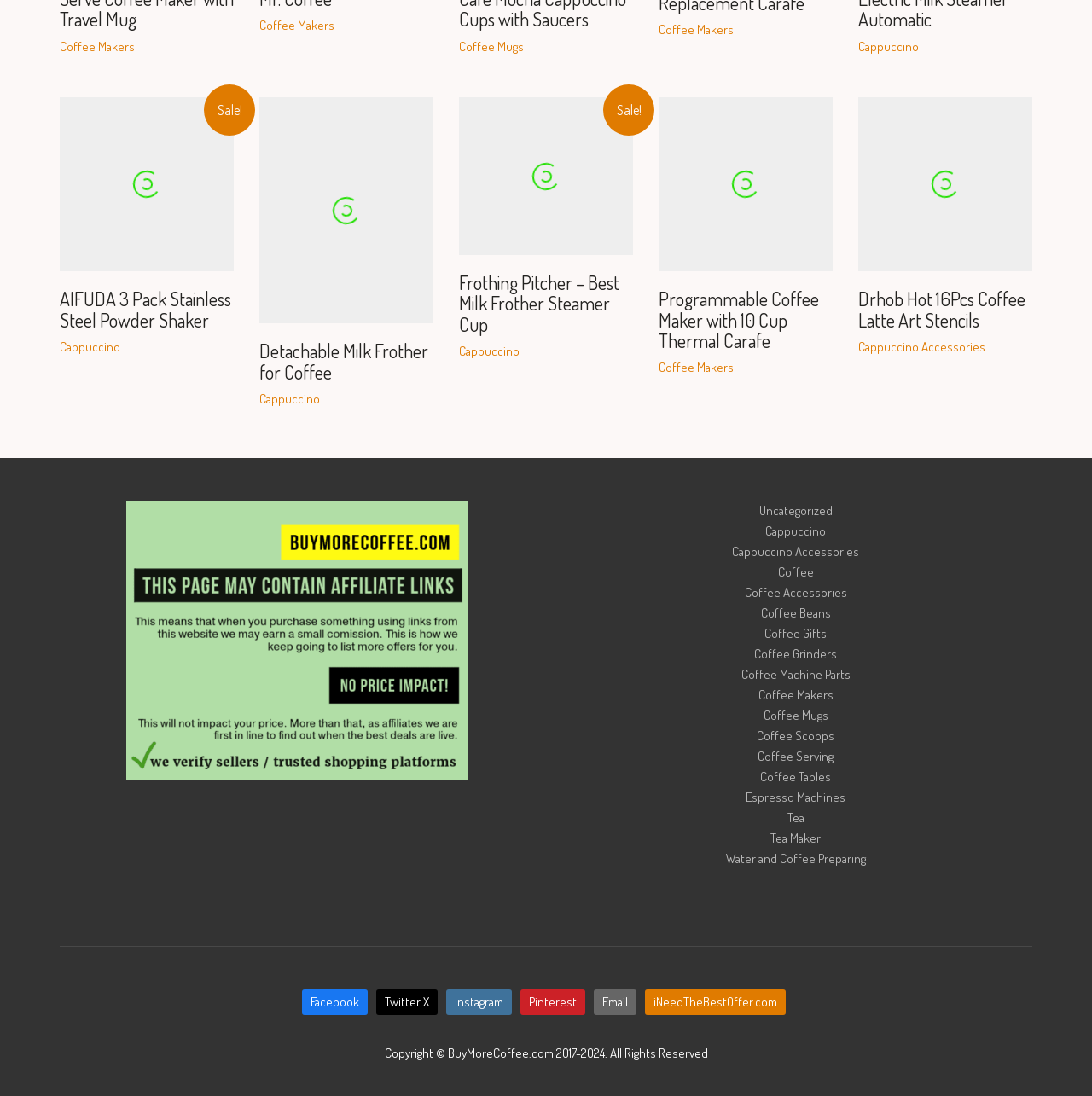Please examine the image and answer the question with a detailed explanation:
How many products are displayed on the main section of the webpage?

By counting the number of images and headings on the main section of the webpage, I can see that there are 6 products displayed, each with its own image, heading, and link.